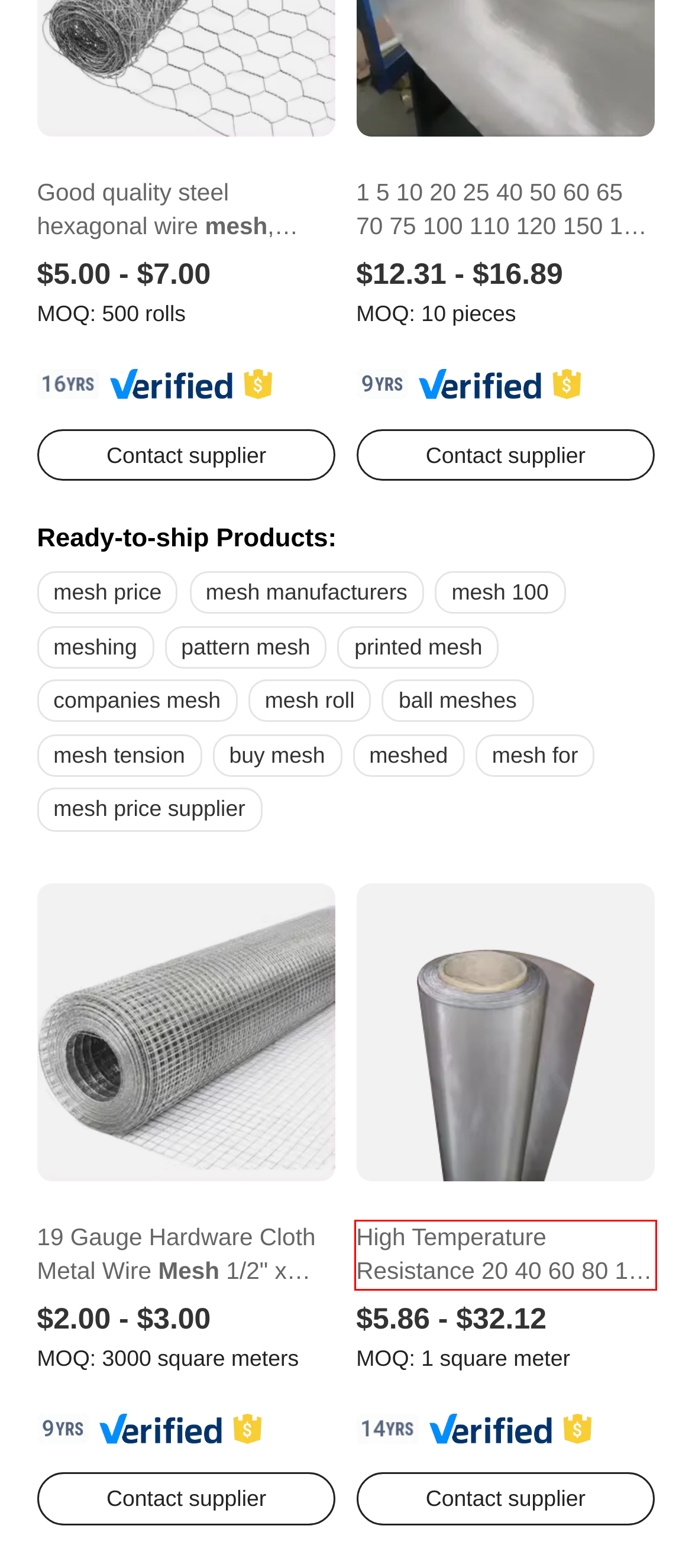Given the screenshot of the webpage, identify the red bounding box, and recognize the text content inside that red bounding box.

High Temperature Resistance 20 40 60 80 100 150 200 Mesh 310S /FeCrAl Alloy/Nichrome Cr20Ni80 Stainless Steel Wire Mesh Screen